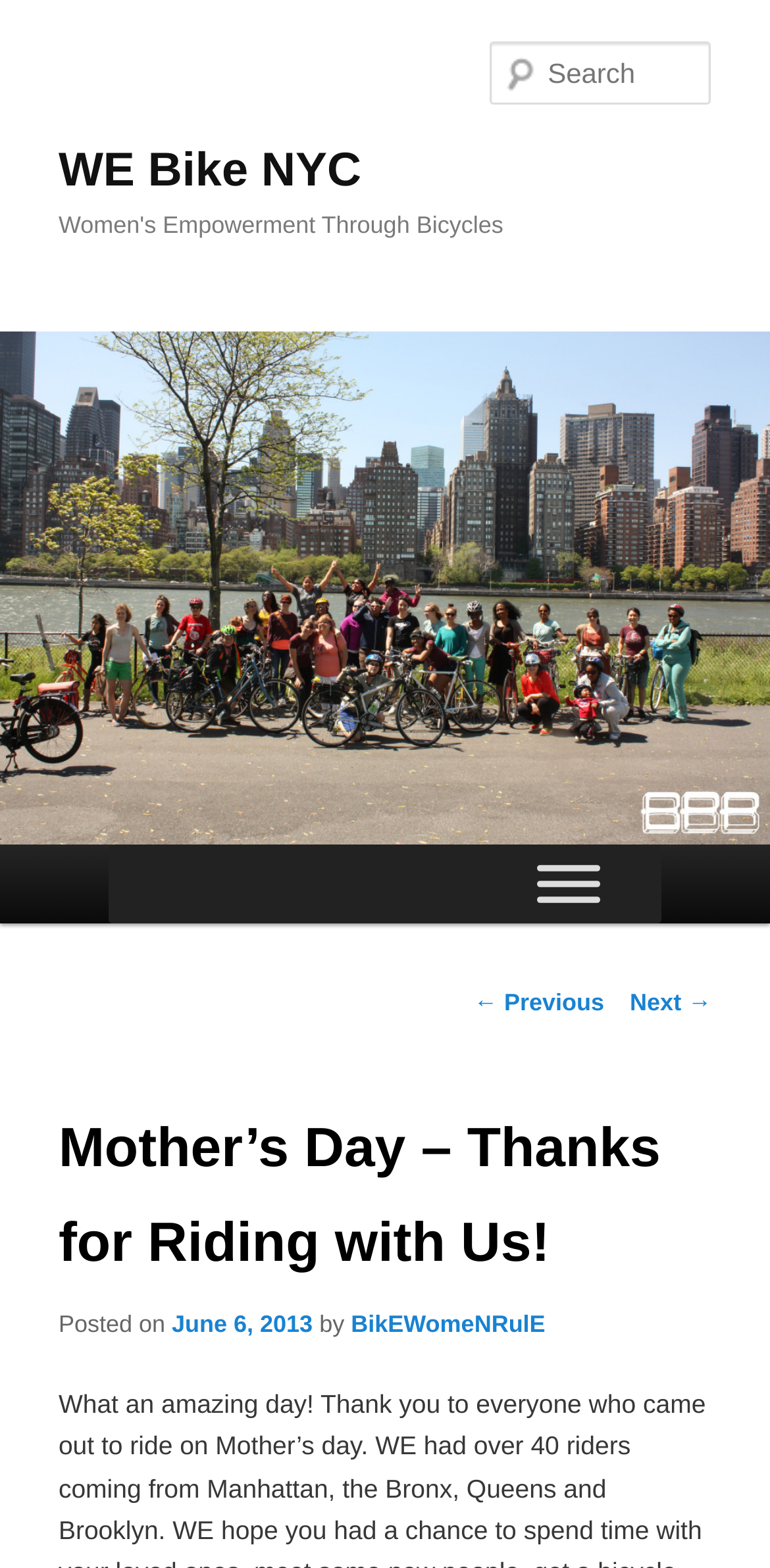Find the bounding box coordinates for the area that should be clicked to accomplish the instruction: "Click on 'Online Register'".

None